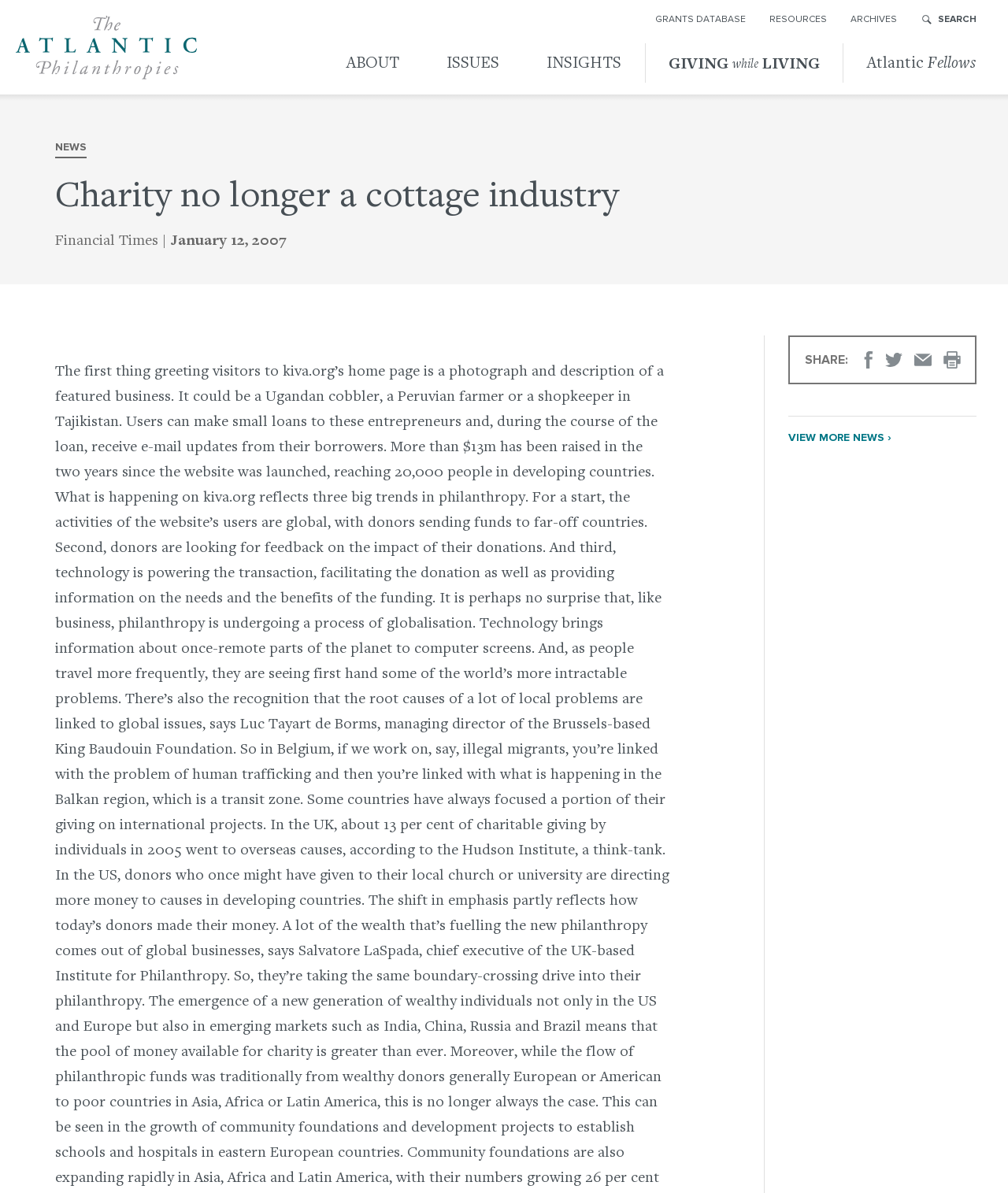Illustrate the webpage with a detailed description.

The webpage features a prominent photograph and description of a featured business, which could be a Ugandan cobbler, a Peruvian farmer, or a shopkeeper, at the top. 

Above the featured business, there is a utility navigation bar with links to "GRANTS DATABASE", "RESOURCES", "ARCHIVES", and a search bar. The search bar has a "SEARCH" button and a "Search" label.

To the left of the featured business, there is a link to "The Atlantic Philanthropies". Below this link, there is a primary navigation bar with links to "ABOUT", "ISSUES", "INSIGHTS", "GIVING while LIVING", and "Atlantic Fellows".

The main content area has a heading "Charity no longer a cottage industry" and a subheading "RESOURCE TYPE:". Below this, there is a news article from the Financial Times, dated January 12, 2007. 

To the right of the news article, there is a section labeled "Related Resources:". Below this, there are social media sharing links, including "Share on Facebook", "Tweet this Page", and "Email Page", as well as a "Print this Page" button.

At the bottom of the page, there is a link to "VIEW MORE NEWS ›", which suggests that there are more news articles available.